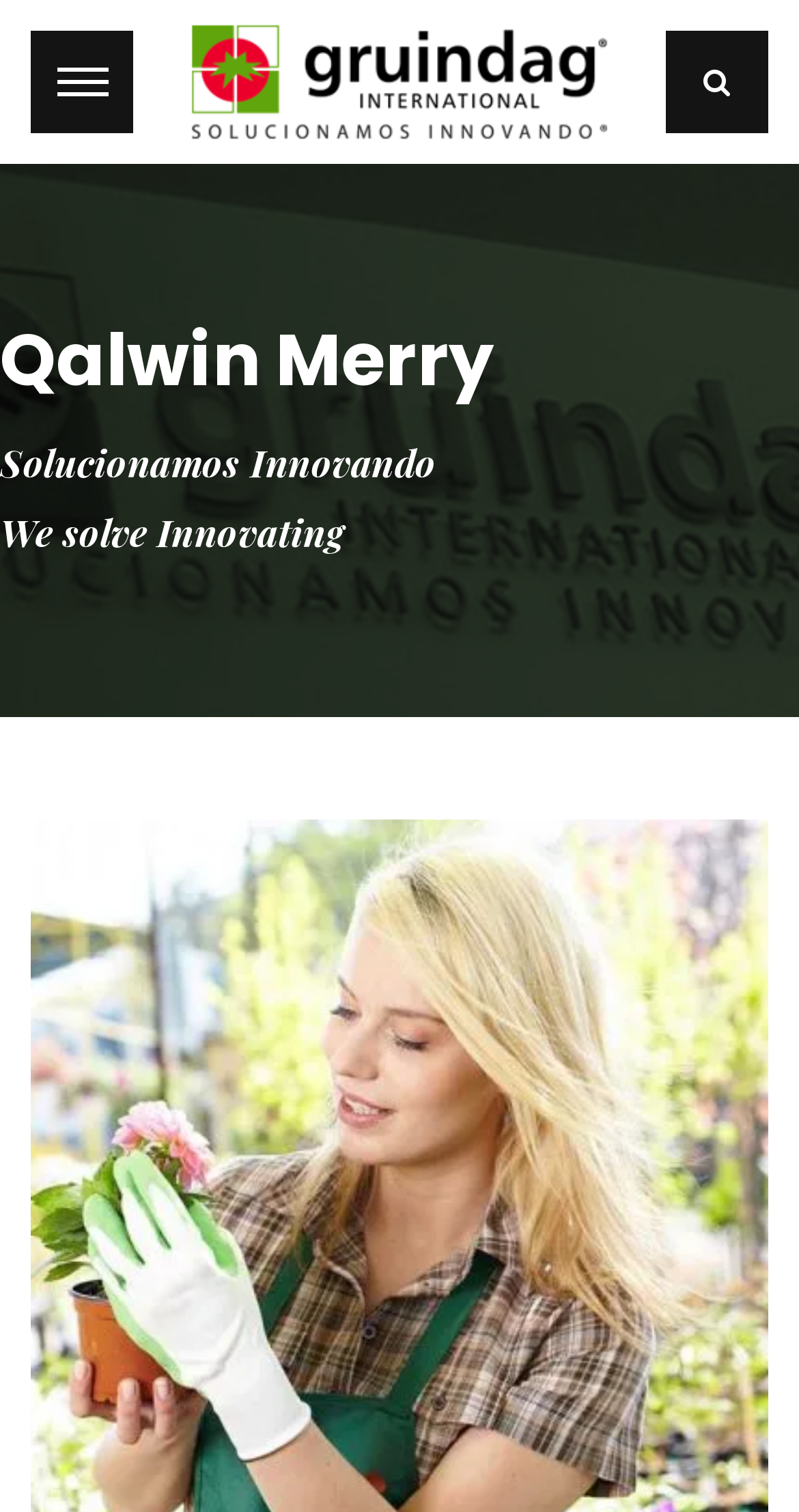Please provide the bounding box coordinates for the UI element as described: "title="Gruindag-Solucionamos innovando"". The coordinates must be four floats between 0 and 1, represented as [left, top, right, bottom].

[0.167, 0.003, 0.833, 0.105]